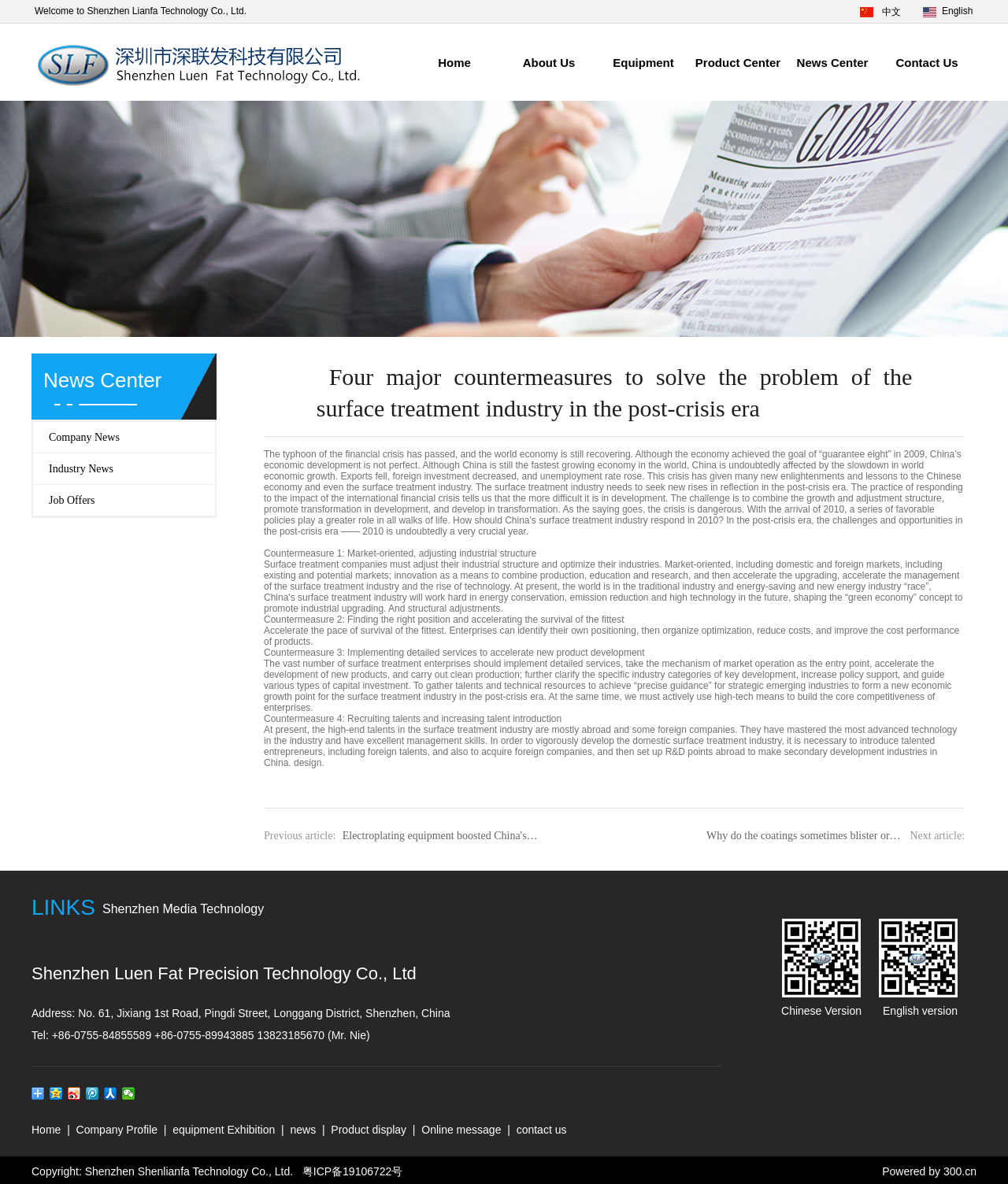Please specify the bounding box coordinates of the area that should be clicked to accomplish the following instruction: "Contact us". The coordinates should consist of four float numbers between 0 and 1, i.e., [left, top, right, bottom].

[0.873, 0.02, 0.966, 0.086]